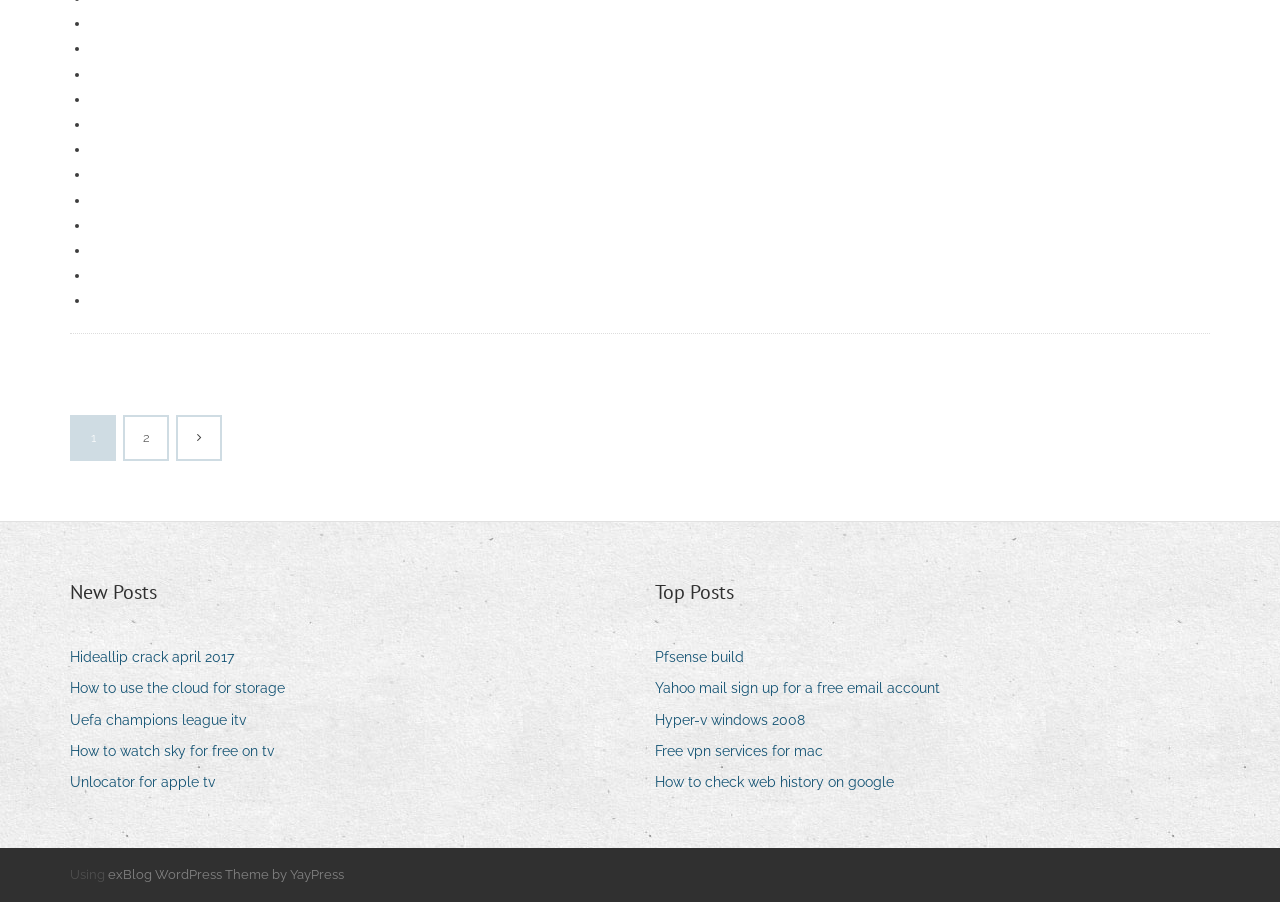Determine the bounding box coordinates of the clickable region to carry out the instruction: "Check 'Pfsense build'".

[0.512, 0.714, 0.593, 0.744]